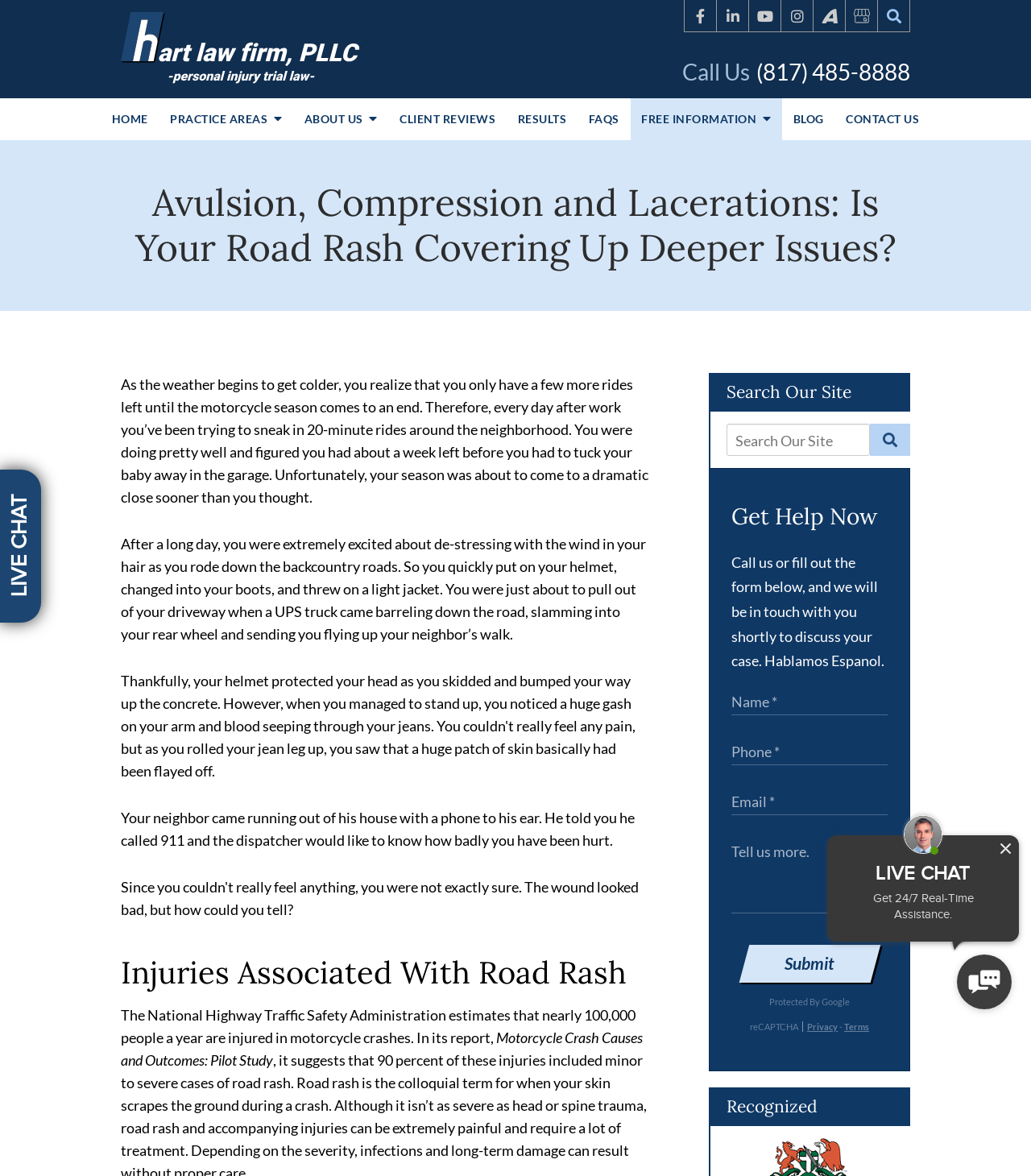Indicate the bounding box coordinates of the element that must be clicked to execute the instruction: "Click the Facebook Icon". The coordinates should be given as four float numbers between 0 and 1, i.e., [left, top, right, bottom].

[0.664, 0.0, 0.695, 0.027]